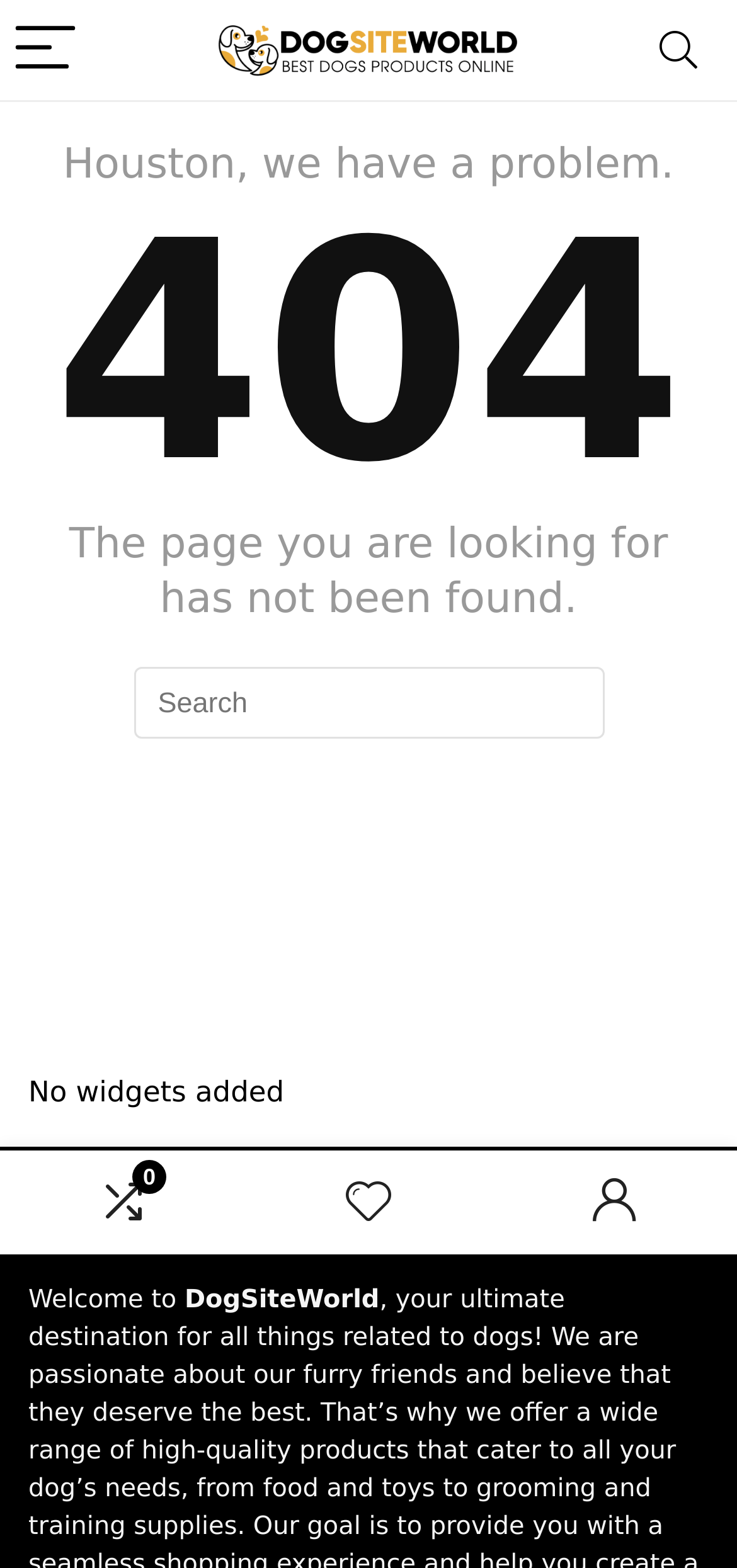What is the error message on the page?
Look at the image and respond with a single word or a short phrase.

Houston, we have a problem.